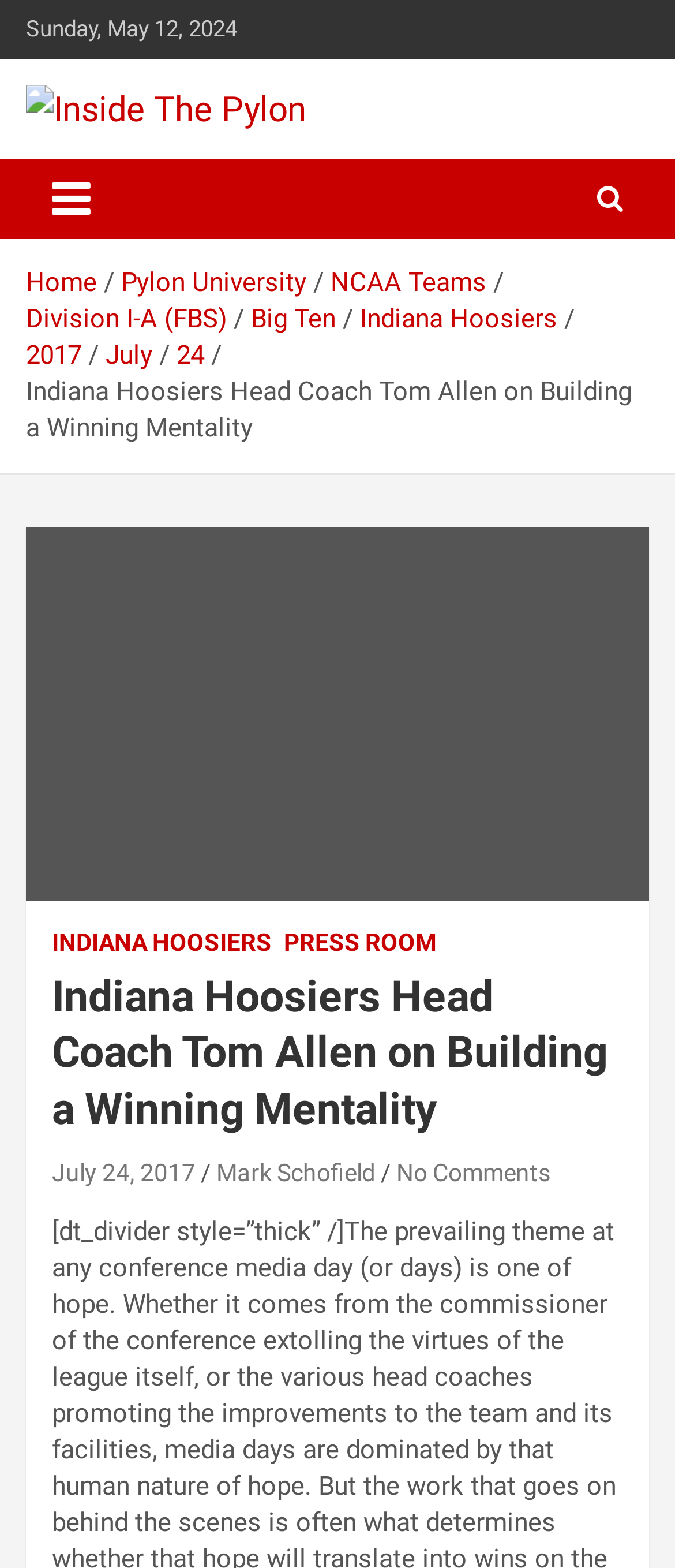Identify the bounding box coordinates of the clickable region to carry out the given instruction: "Click the 'Mark Schofield' link".

[0.321, 0.739, 0.556, 0.757]